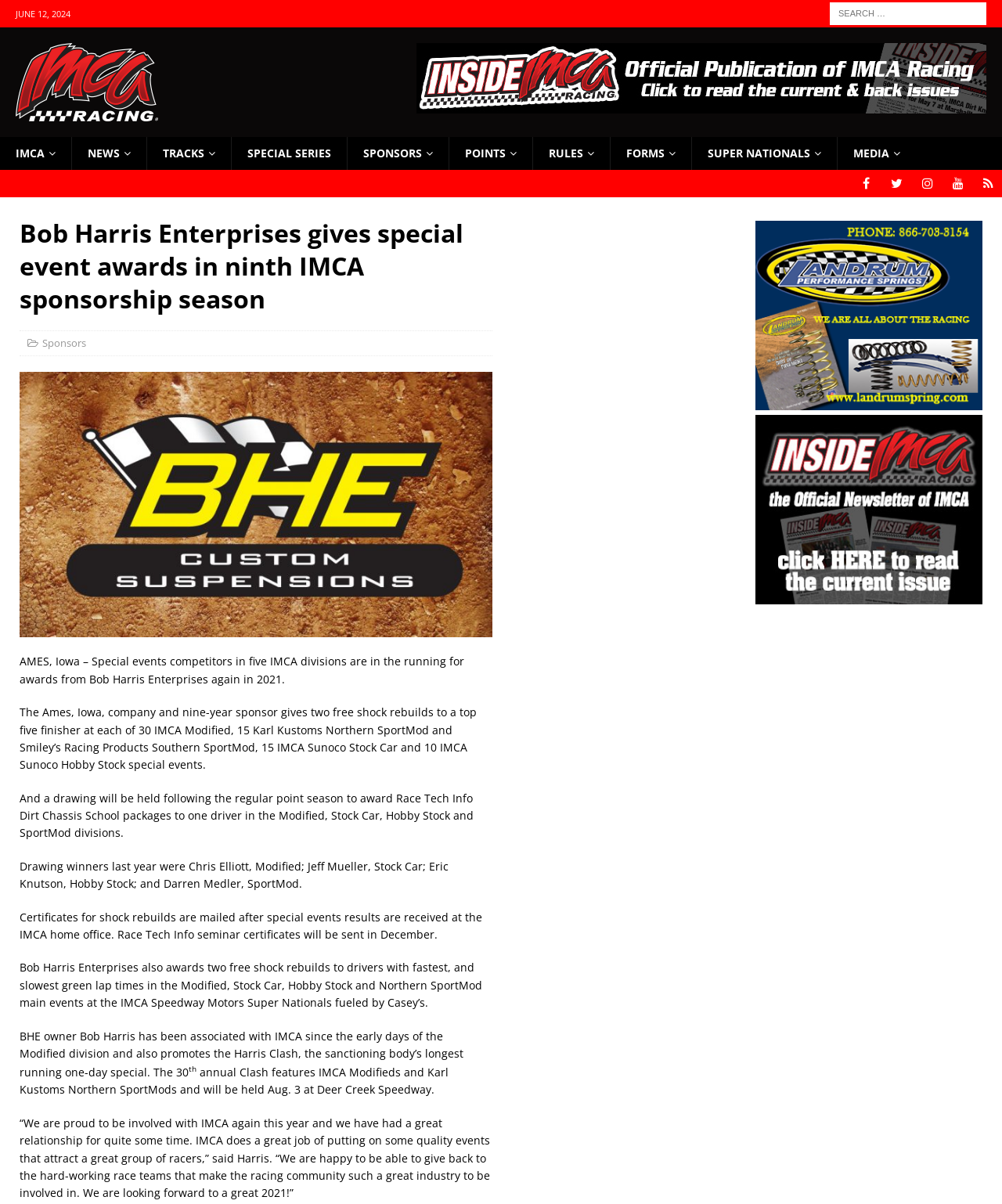How many free shock rebuilds are given to a top five finisher at each special event?
Please provide a detailed answer to the question.

I found the information that Bob Harris Enterprises gives two free shock rebuilds to a top five finisher at each of 30 IMCA Modified, 15 Karl Kustoms Northern SportMod and Smiley’s Racing Products Southern SportMod, 15 IMCA Sunoco Stock Car and 10 IMCA Sunoco Hobby Stock special events. This information is located in the StaticText element with bounding box coordinates [0.02, 0.543, 0.463, 0.57].